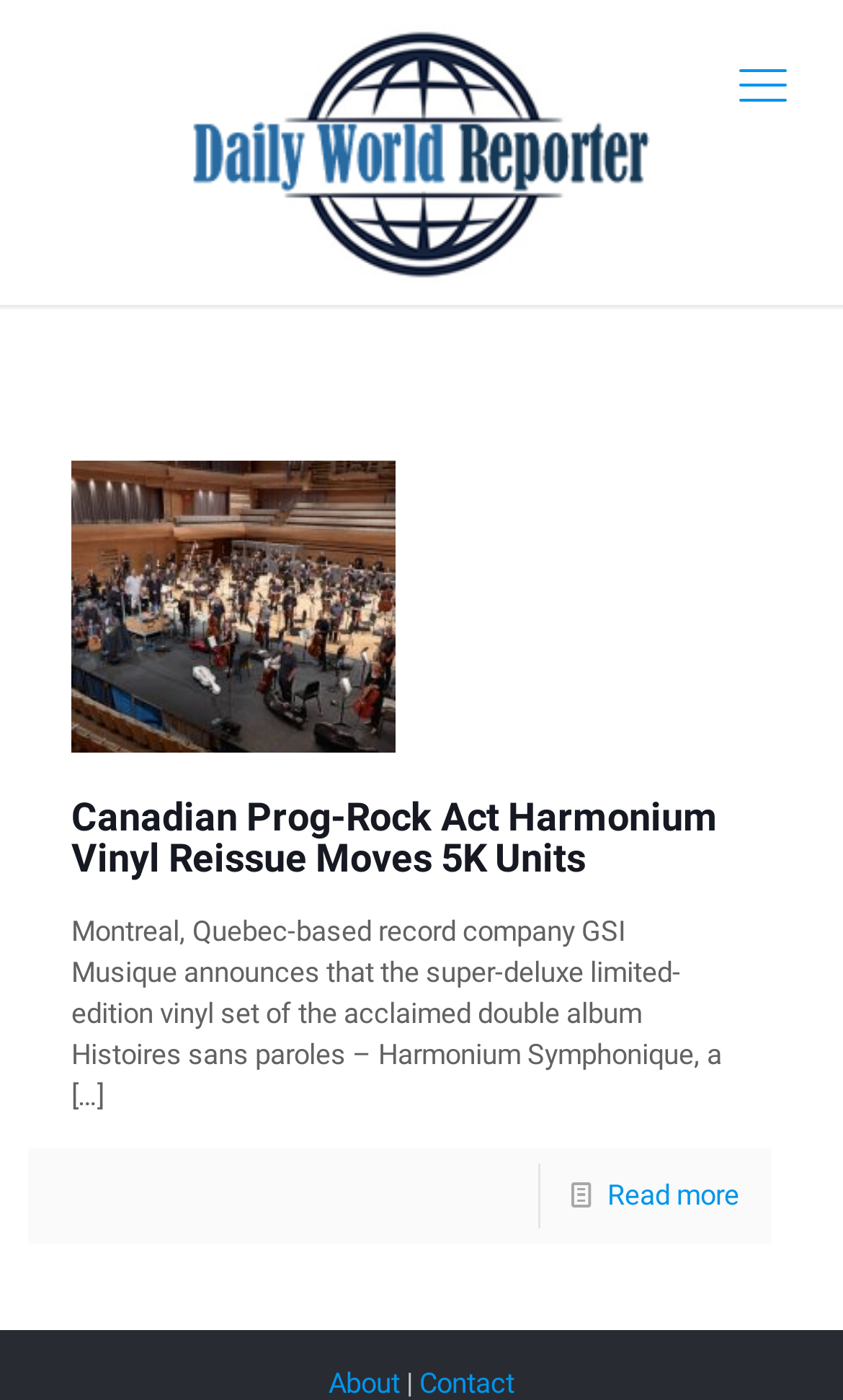What is the name of the record company?
Please answer the question with a detailed response using the information from the screenshot.

The name of the record company can be found in the StaticText element with the text 'Montreal, Quebec-based record company GSI Musique announces that the super-deluxe limited-edition vinyl set of the acclaimed double album Histoires sans paroles – Harmonium Symphonique, a'.